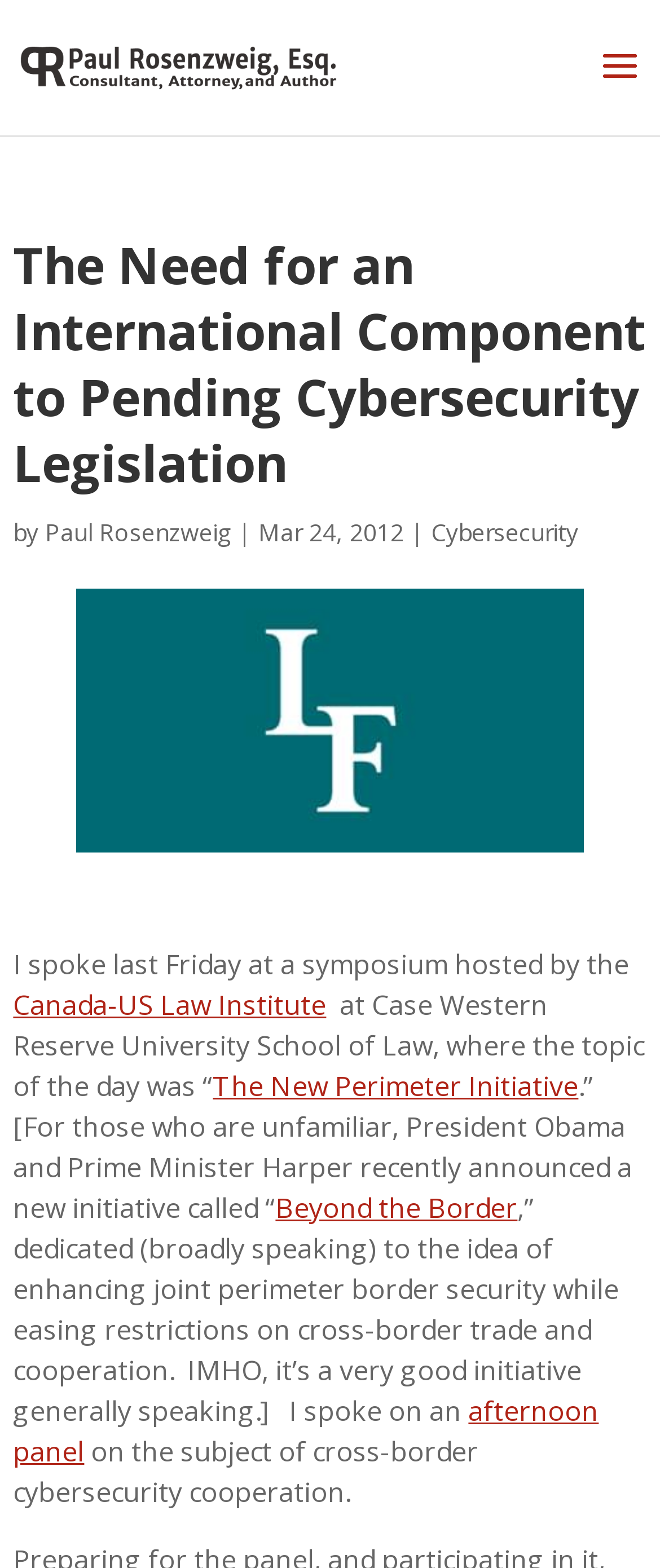Use a single word or phrase to answer the question: Who is the author of the article?

Paul Rosenzweig